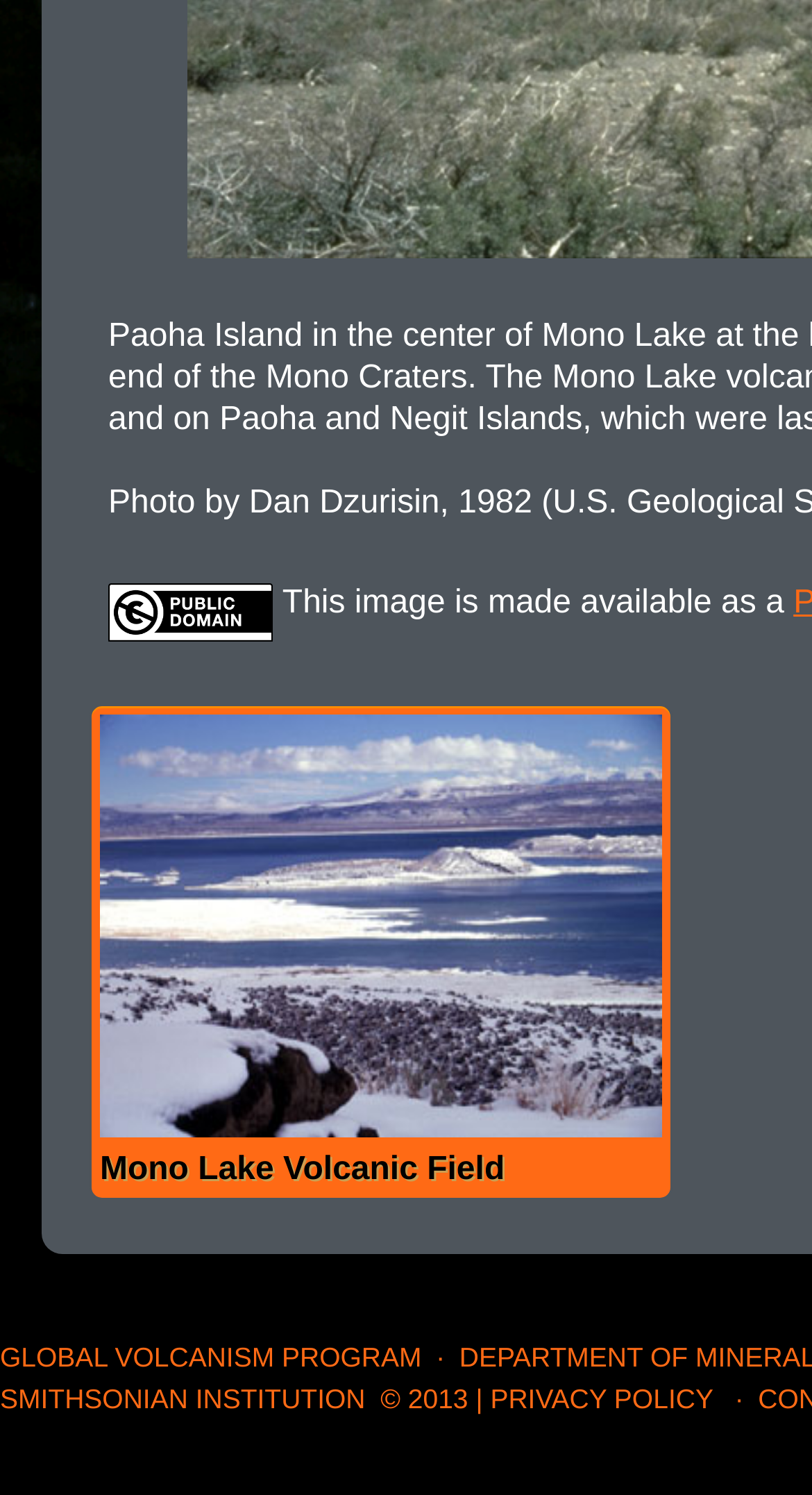Kindly respond to the following question with a single word or a brief phrase: 
What is the year of the copyright?

2013